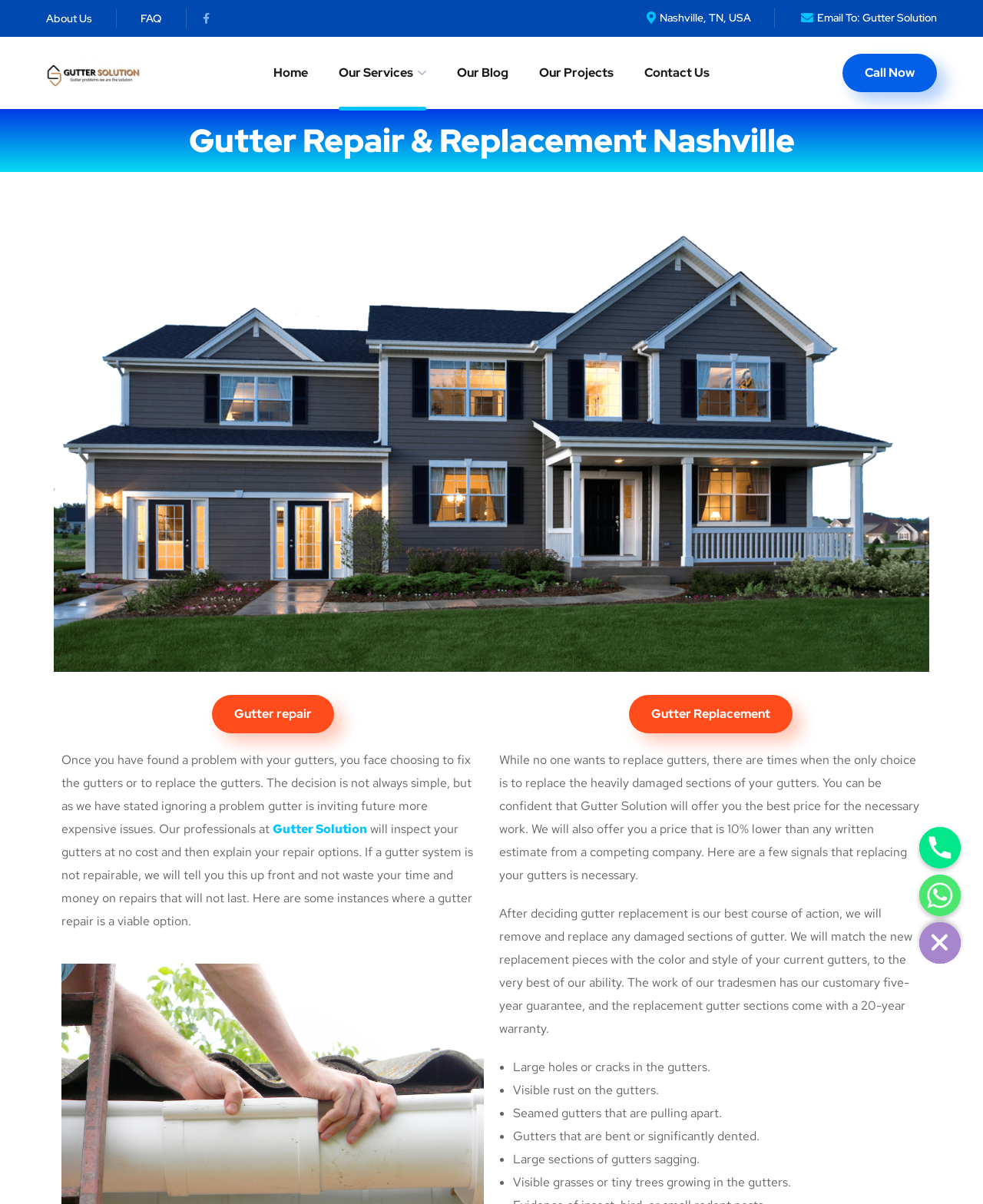Can you find the bounding box coordinates for the element to click on to achieve the instruction: "Click on Call Now"?

[0.857, 0.044, 0.953, 0.076]